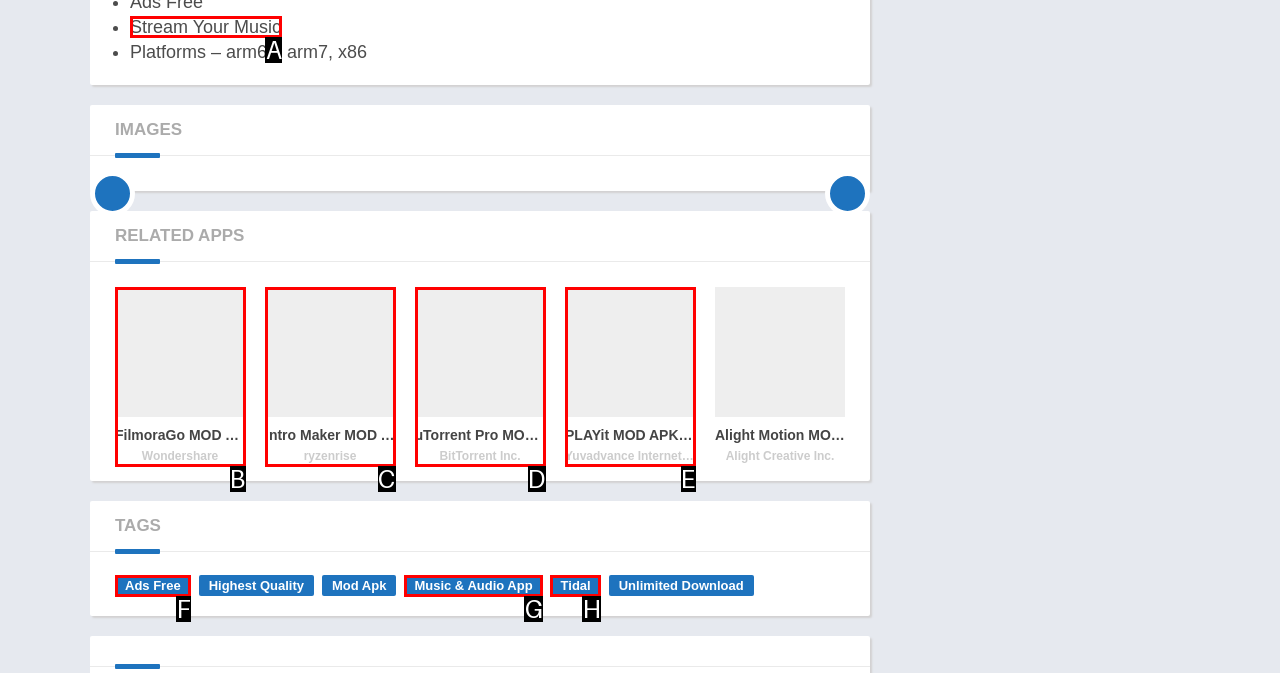Which HTML element should be clicked to complete the following task: Stream Your Music?
Answer with the letter corresponding to the correct choice.

A